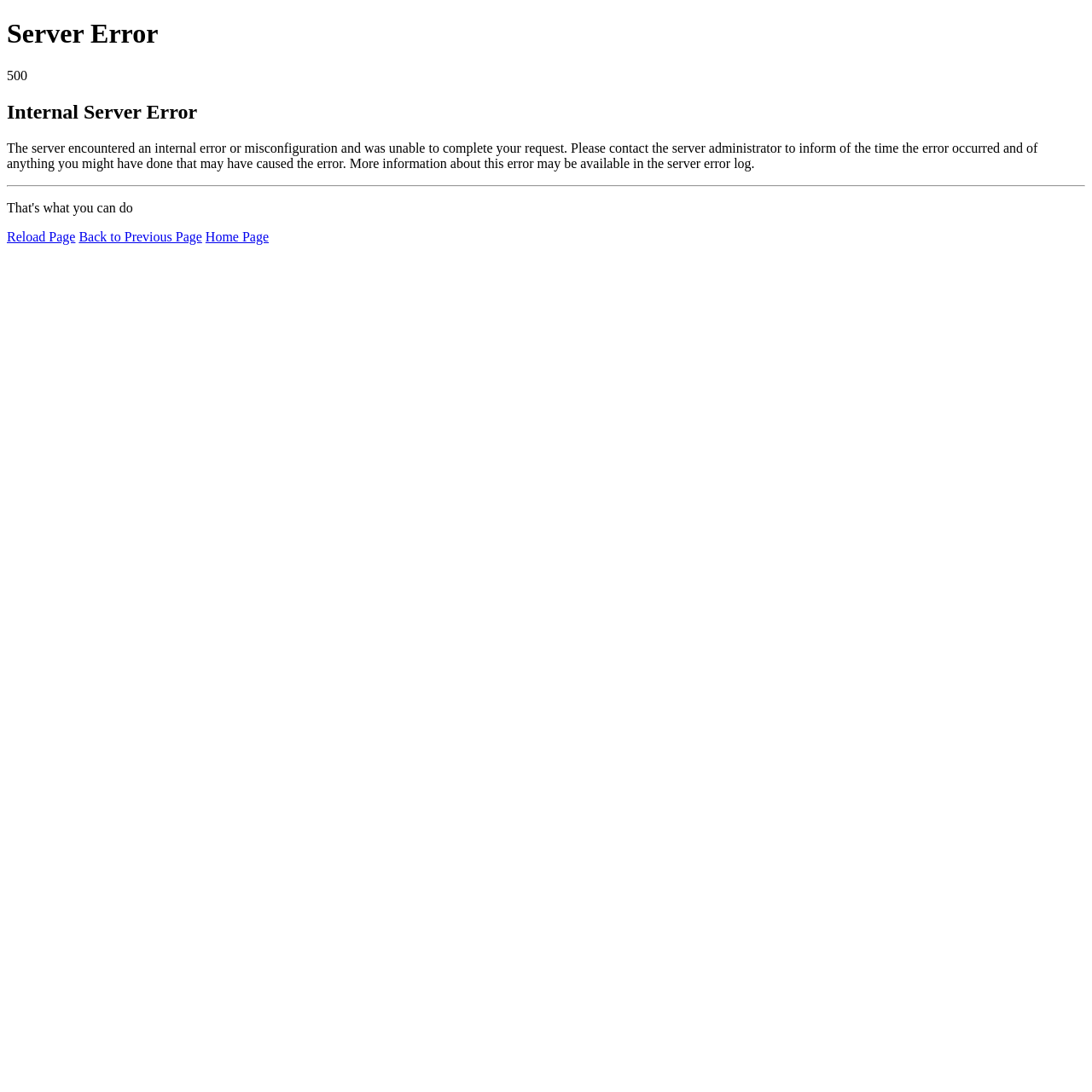What is the purpose of the separator on the webpage?
Provide a one-word or short-phrase answer based on the image.

To separate sections